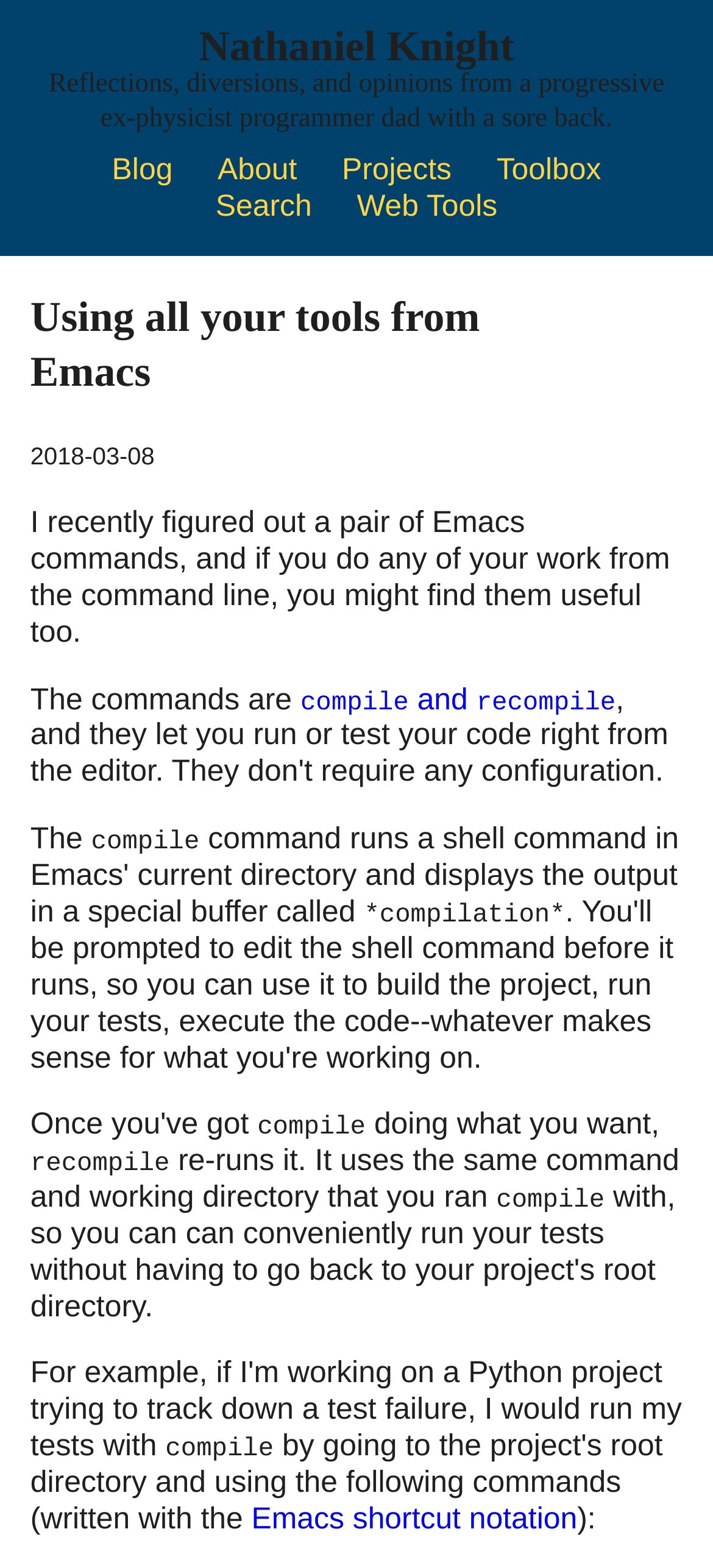Respond with a single word or phrase for the following question: 
How many links are in the top navigation bar?

5